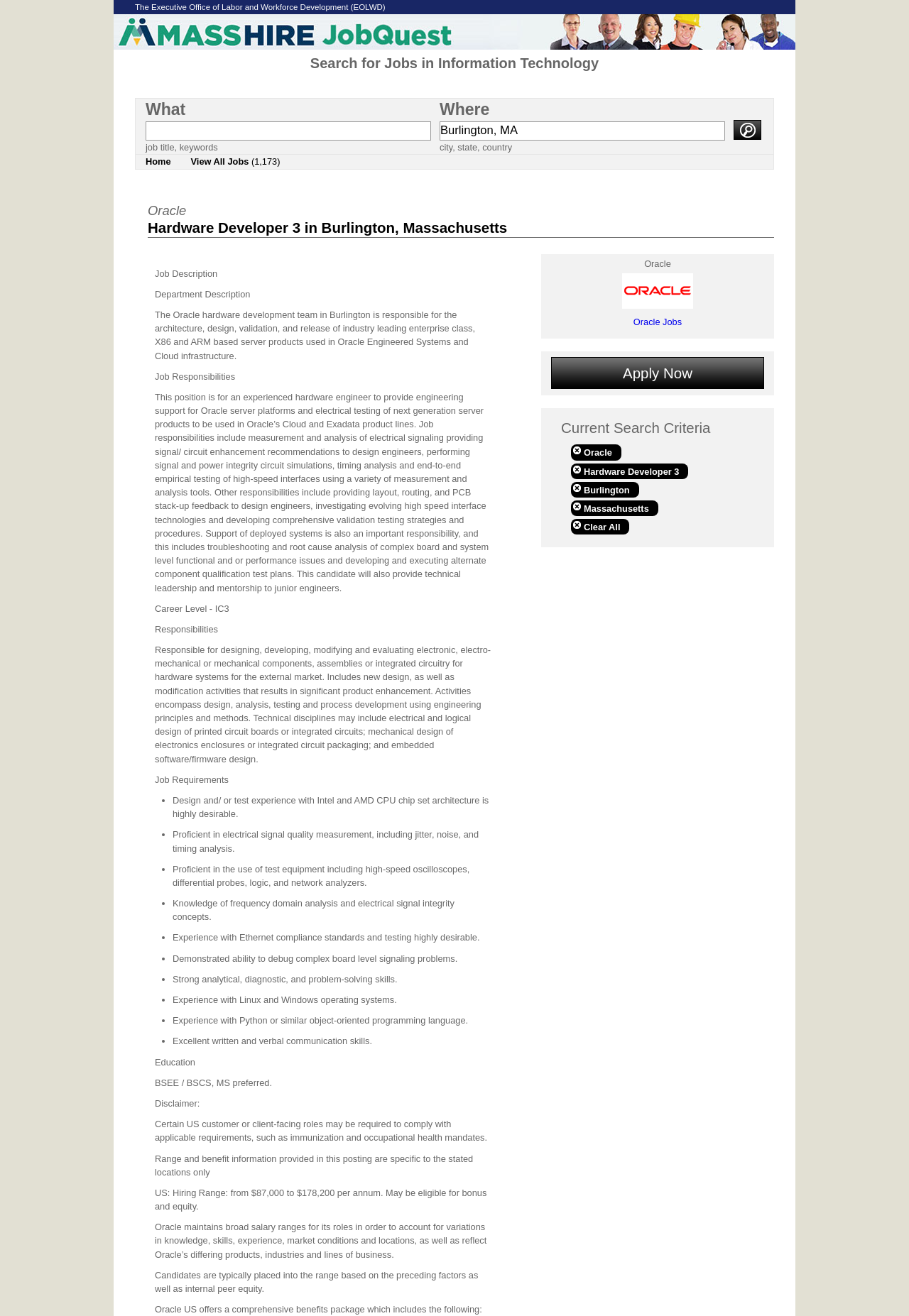Generate a thorough caption that explains the contents of the webpage.

This webpage is a job posting for an Oracle Hardware Developer 3 position in Burlington, Massachusetts. At the top of the page, there is a search bar with a "What" and "Where" input field, allowing users to search for jobs by title, keywords, and location. Below the search bar, there are links to the "Home" page and "View All Jobs" with a count of 1,173 jobs.

The main content of the page is divided into sections, starting with a "Job Information" heading. The job title, "Oracle Hardware Developer 3 in Burlington, Massachusetts", is displayed prominently. Below this, there are sections for "Job Description", "Department Description", "Job Responsibilities", "Career Level", and "Job Requirements".

The "Job Responsibilities" section describes the duties of the job, including providing engineering support for Oracle server platforms, performing signal and power integrity circuit simulations, and troubleshooting complex board and system-level functional and performance issues.

The "Job Requirements" section lists the necessary skills and experience for the job, including design and test experience with Intel and AMD CPU chip set architecture, proficiency in electrical signal quality measurement, and knowledge of frequency domain analysis and electrical signal integrity concepts.

Further down the page, there are sections for "Education", "Disclaimer", and "Range and Benefit Information". The "Education" section specifies a BSEE or BSCS degree, with an MS preferred. The "Disclaimer" section mentions that certain US customer or client-facing roles may be required to comply with applicable requirements, such as immunization and occupational health mandates. The "Range and Benefit Information" section provides details on the salary range for the position, from $87,000 to $178,200 per annum, as well as information on benefits.

On the right side of the page, there is a menu with links to "Oracle Careers" and "Oracle Jobs". There is also a "Current Search Criteria" section, which displays the current search criteria, including the job title, location, and company. Finally, there is an "Apply Now" button at the bottom of the page.